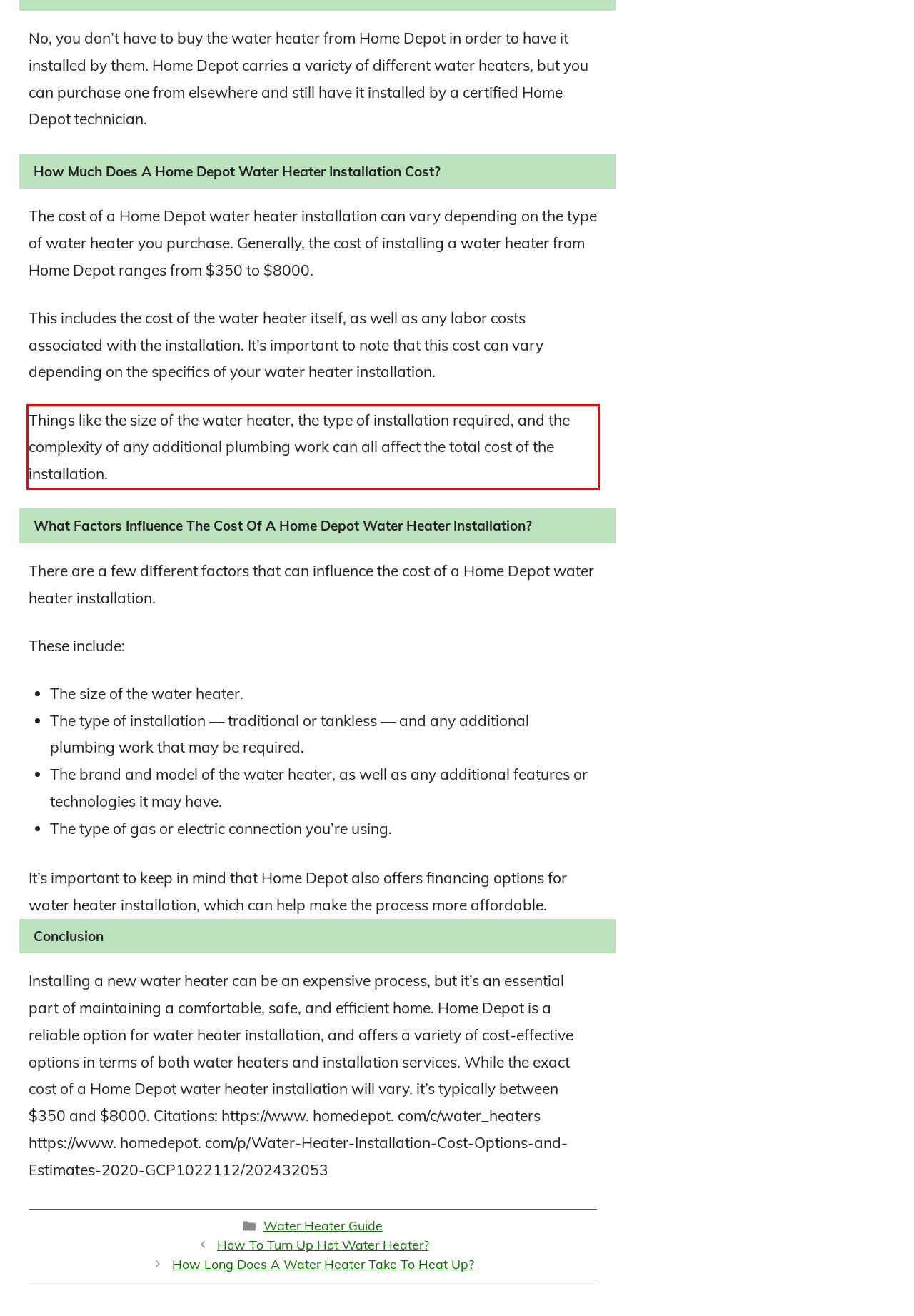You have a screenshot of a webpage, and there is a red bounding box around a UI element. Utilize OCR to extract the text within this red bounding box.

Things like the size of the water heater, the type of installation required, and the complexity of any additional plumbing work can all affect the total cost of the installation.